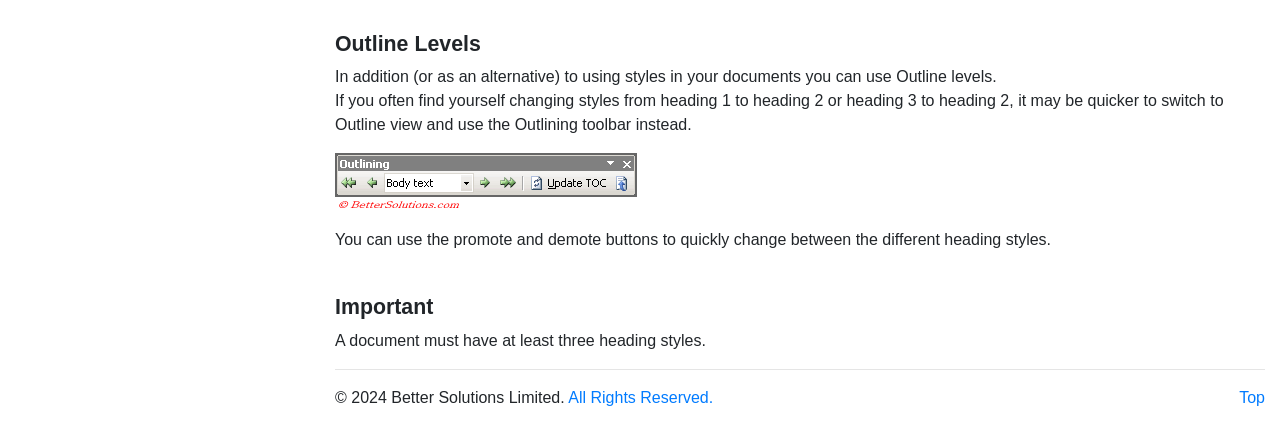Identify the bounding box of the UI component described as: "Top".

[0.968, 0.914, 0.988, 0.954]